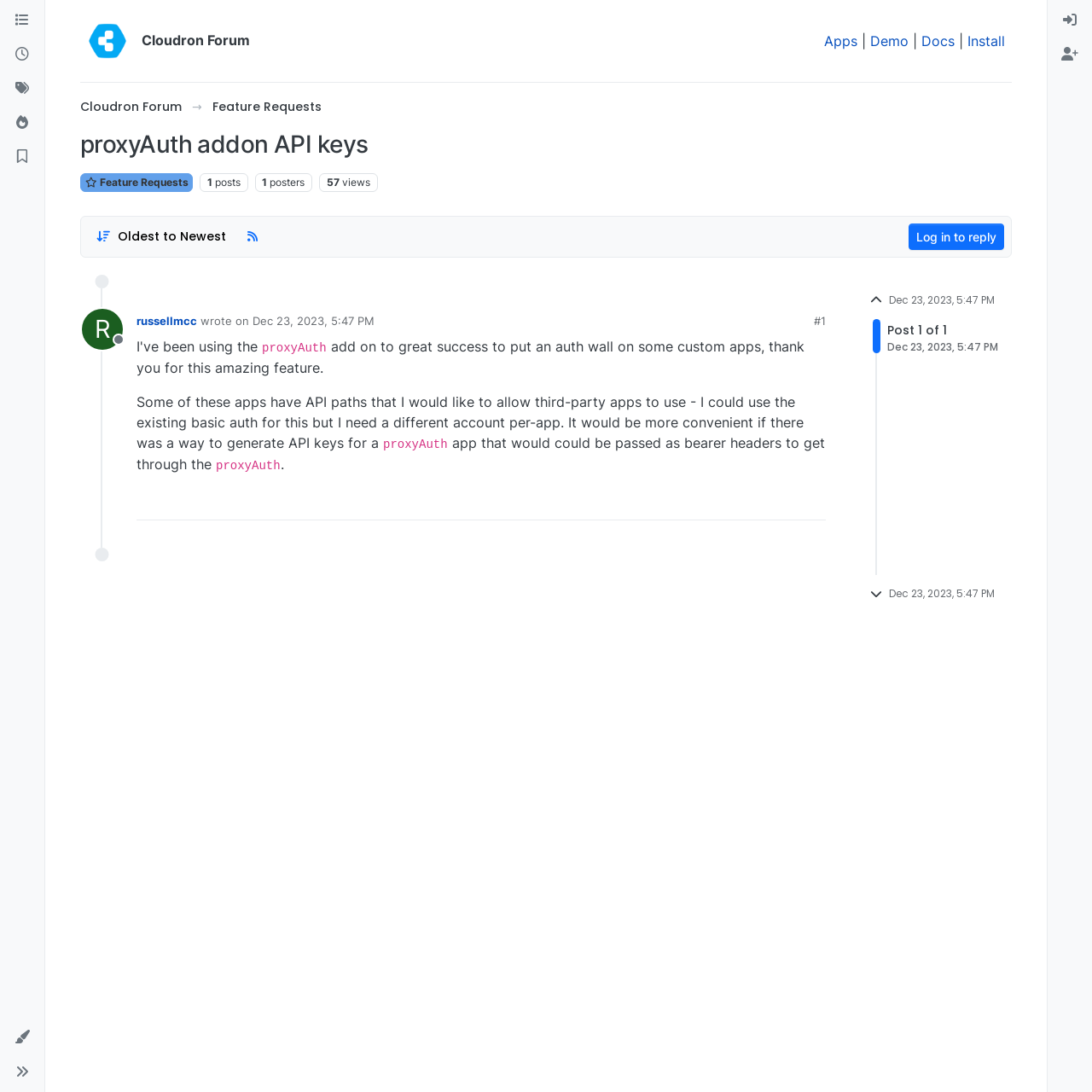Respond concisely with one word or phrase to the following query:
What is the feature that the user is thanking for?

proxyAuth addon